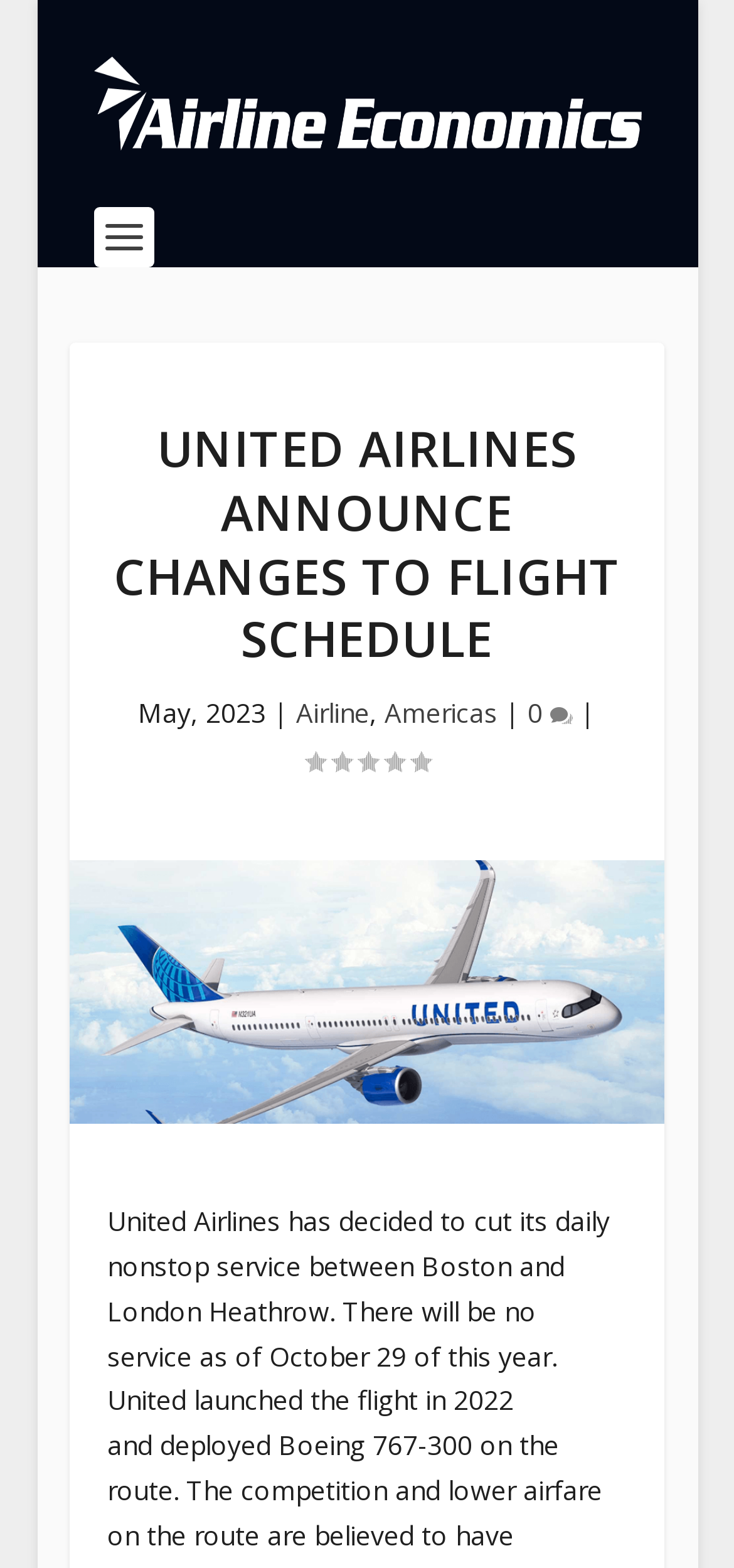Summarize the contents and layout of the webpage in detail.

The webpage appears to be an article from an aviation news website, with a focus on United Airlines announcing changes to their flight schedule. 

At the top of the page, there is a logo or icon representing "Aviation News" accompanied by a link with the same text. Below this, a prominent heading reads "UNITED AIRLINES ANNOUNCE CHANGES TO FLIGHT SCHEDULE" in a larger font size. 

To the right of the heading, there is a section displaying the date "May, 2023" followed by a series of links, including "Airline", "Americas", and another link with a comment count icon. These links are separated by vertical lines. 

Below the heading and date section, there is a large image related to the article, taking up most of the width of the page. 

Additionally, there is a rating section with a score of 0.00, positioned near the image.